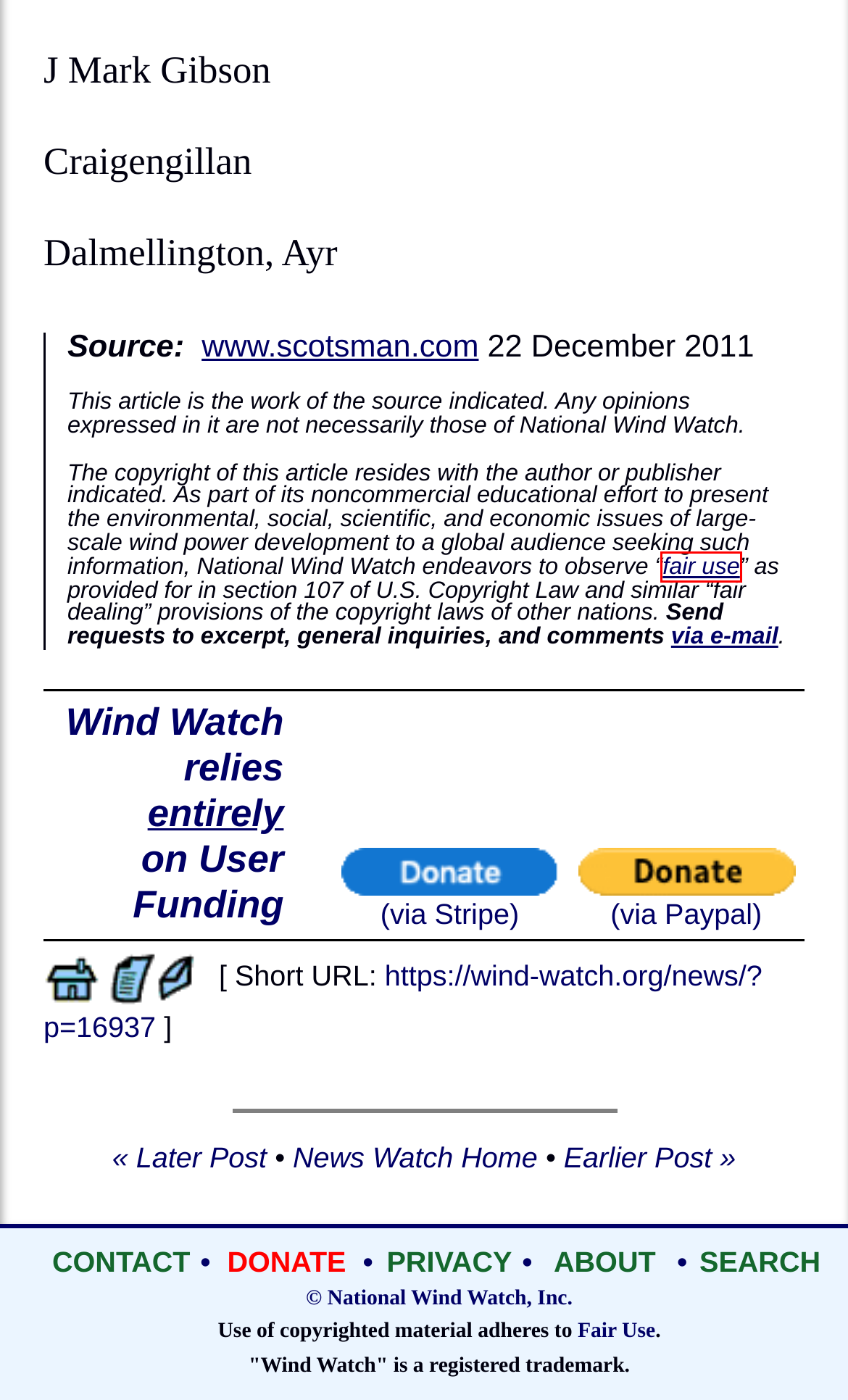You are provided with a screenshot of a webpage containing a red rectangle bounding box. Identify the webpage description that best matches the new webpage after the element in the bounding box is clicked. Here are the potential descriptions:
A. National Wind Watch | Donate
B. National Wind Watch | Privacy
C. National Wind Watch | Fair Use
D. National Wind Watch | About Us
E. National Wind Watch | Contact
F. Stripe Checkout
G. National Wind Watch: Wind Energy News  » Turbines danger  » Print
H. E-mail: Turbines danger

C